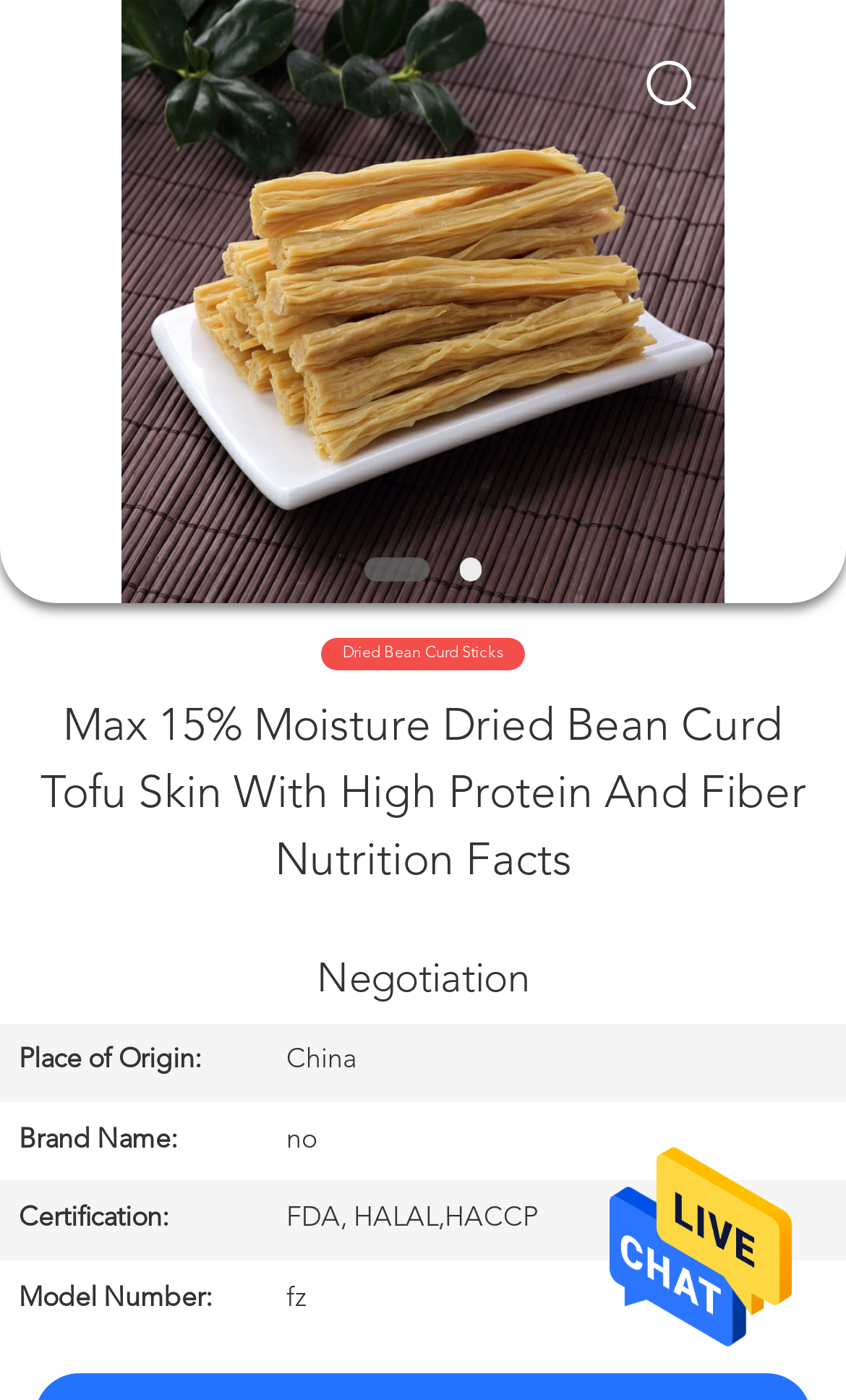How many navigation links are there at the top of the page?
Using the information from the image, give a concise answer in one word or a short phrase.

6